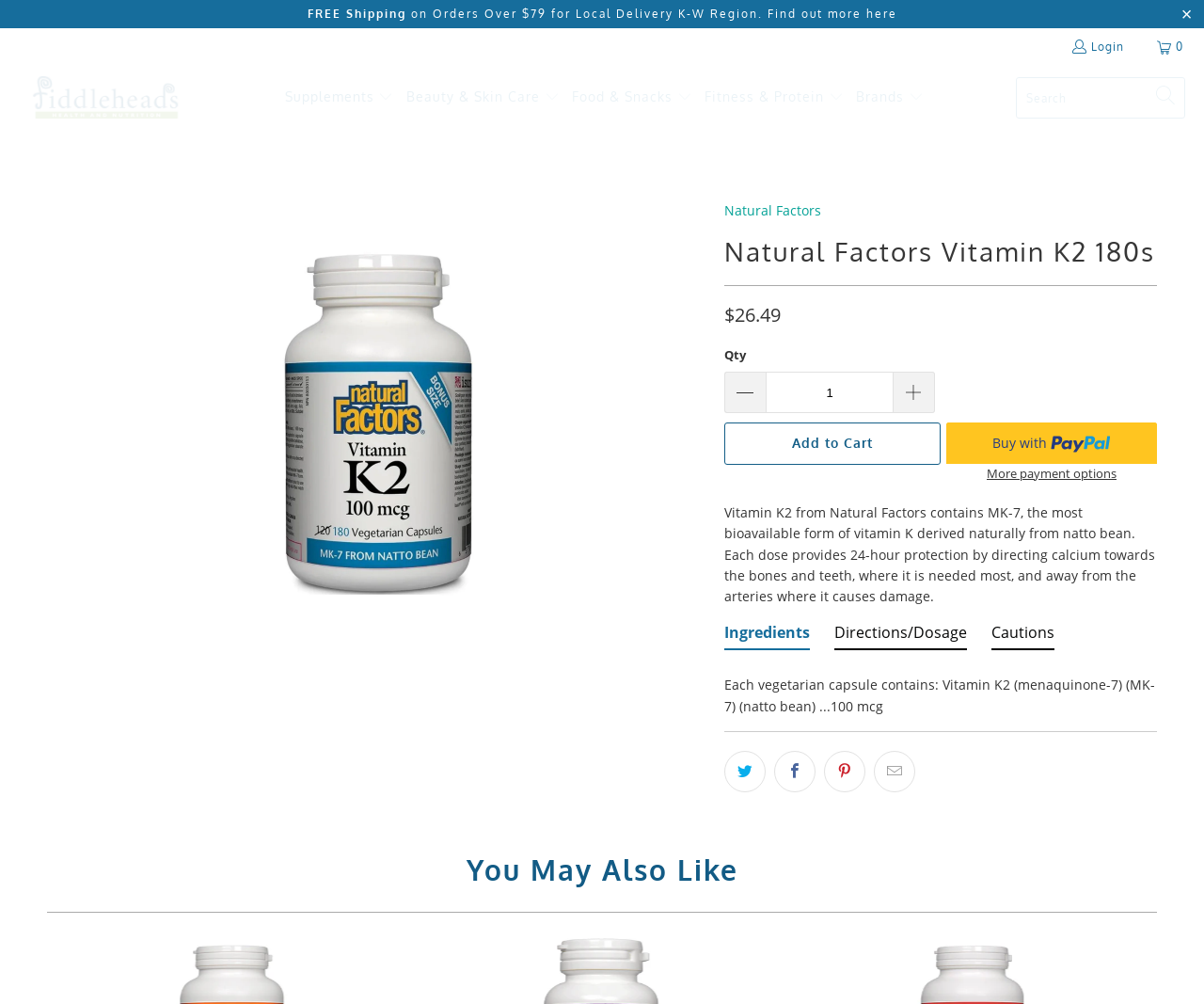How many tabs are available in the product information section?
Please provide a detailed and thorough answer to the question.

There are three tabs available in the product information section, namely 'Ingredients', 'Directions/Dosage', and 'Cautions'. These tabs are identified by their text content and their position in the product information section.